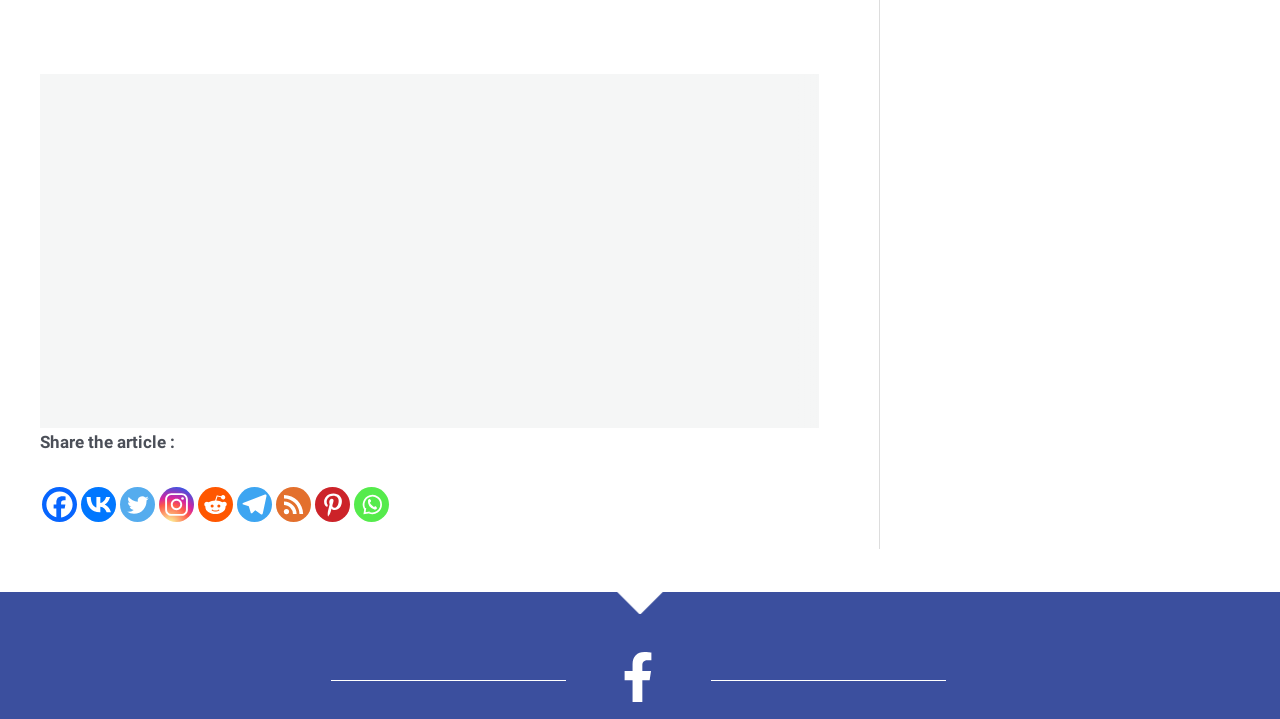Identify the bounding box for the element characterized by the following description: "aria-label="RSS" title="RSS Feed"".

[0.216, 0.638, 0.243, 0.726]